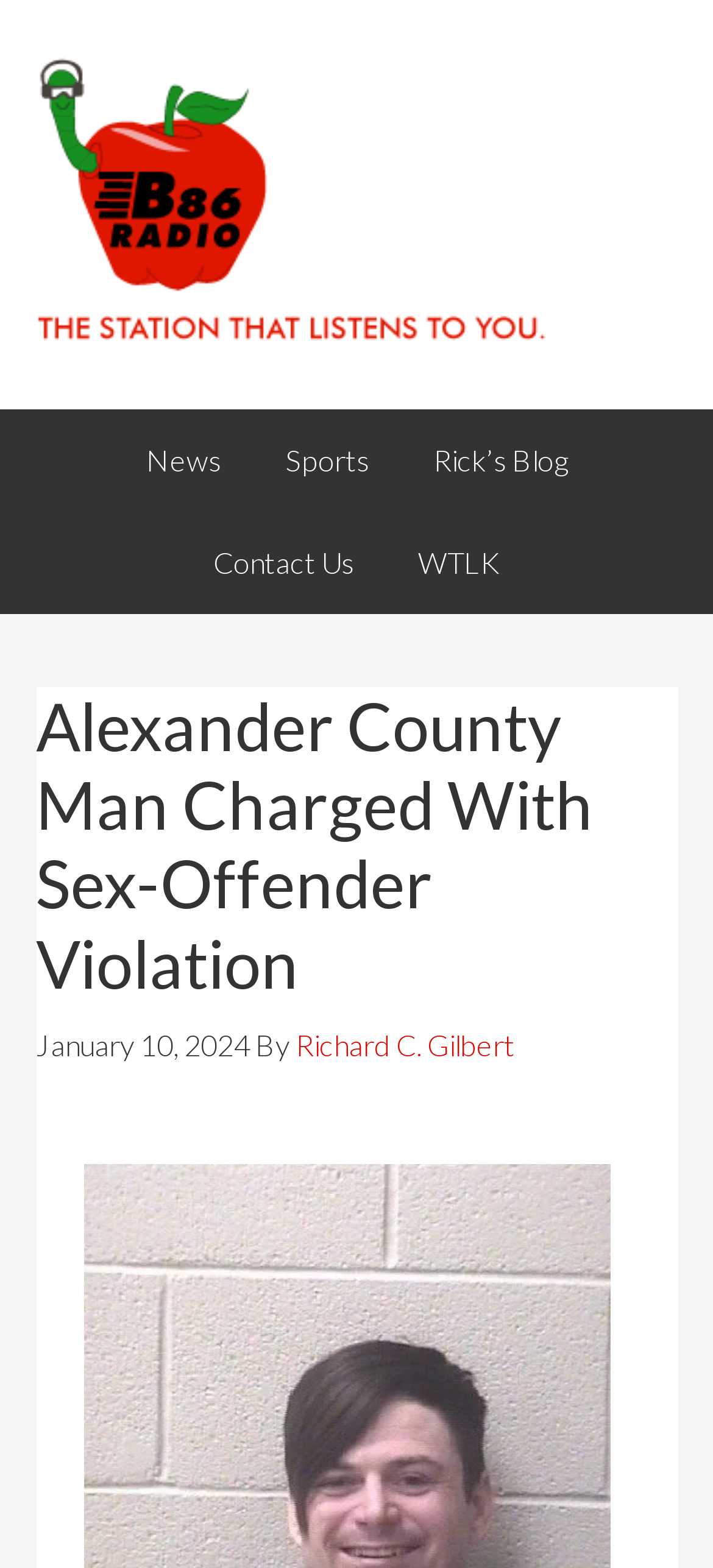What is the name of the person charged?
Give a single word or phrase as your answer by examining the image.

Yancey Obrian Tanner